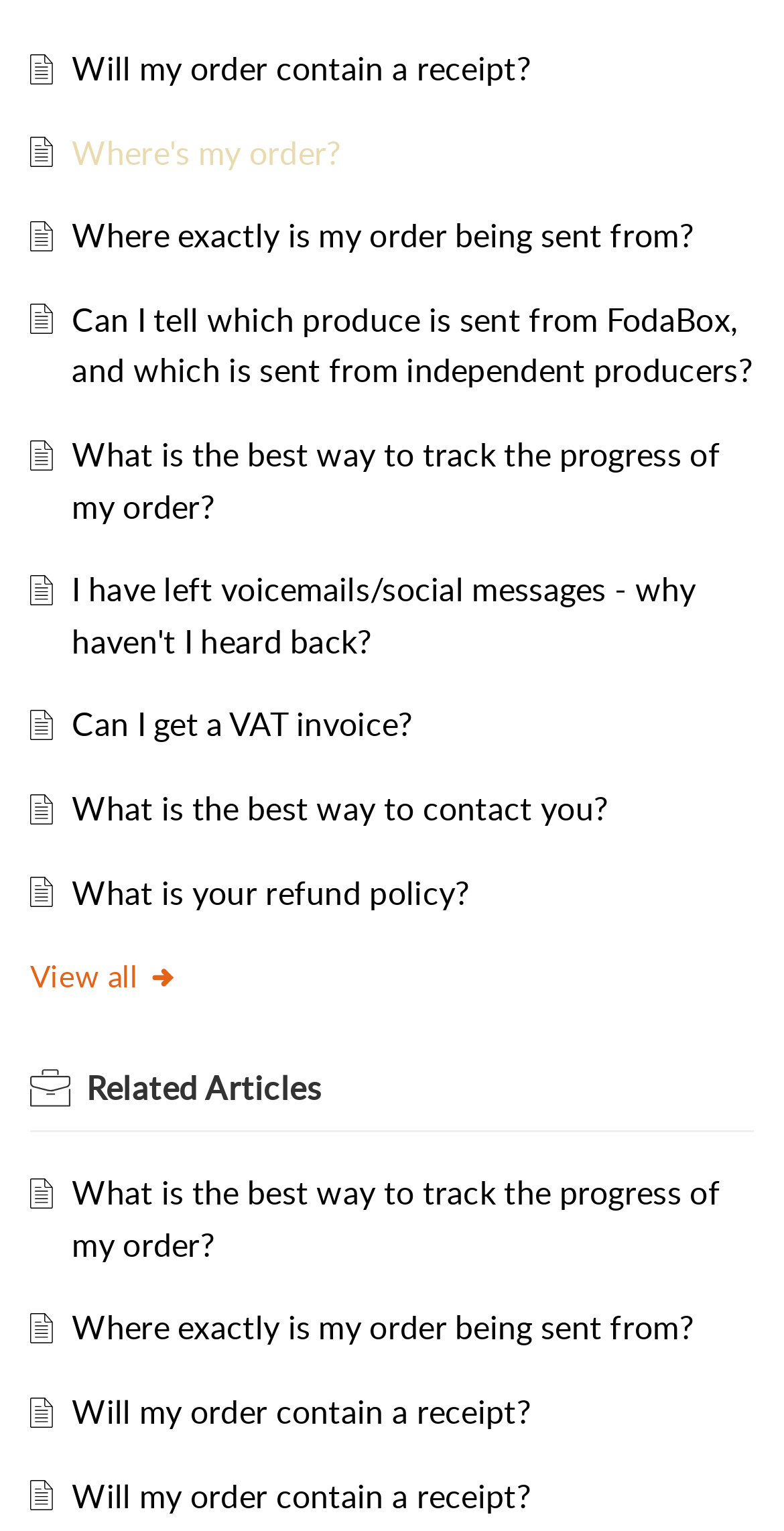Given the element description Bowling Green Office Map, identify the bounding box coordinates for the UI element on the webpage screenshot. The format should be (top-left x, top-left y, bottom-right x, bottom-right y), with values between 0 and 1.

None